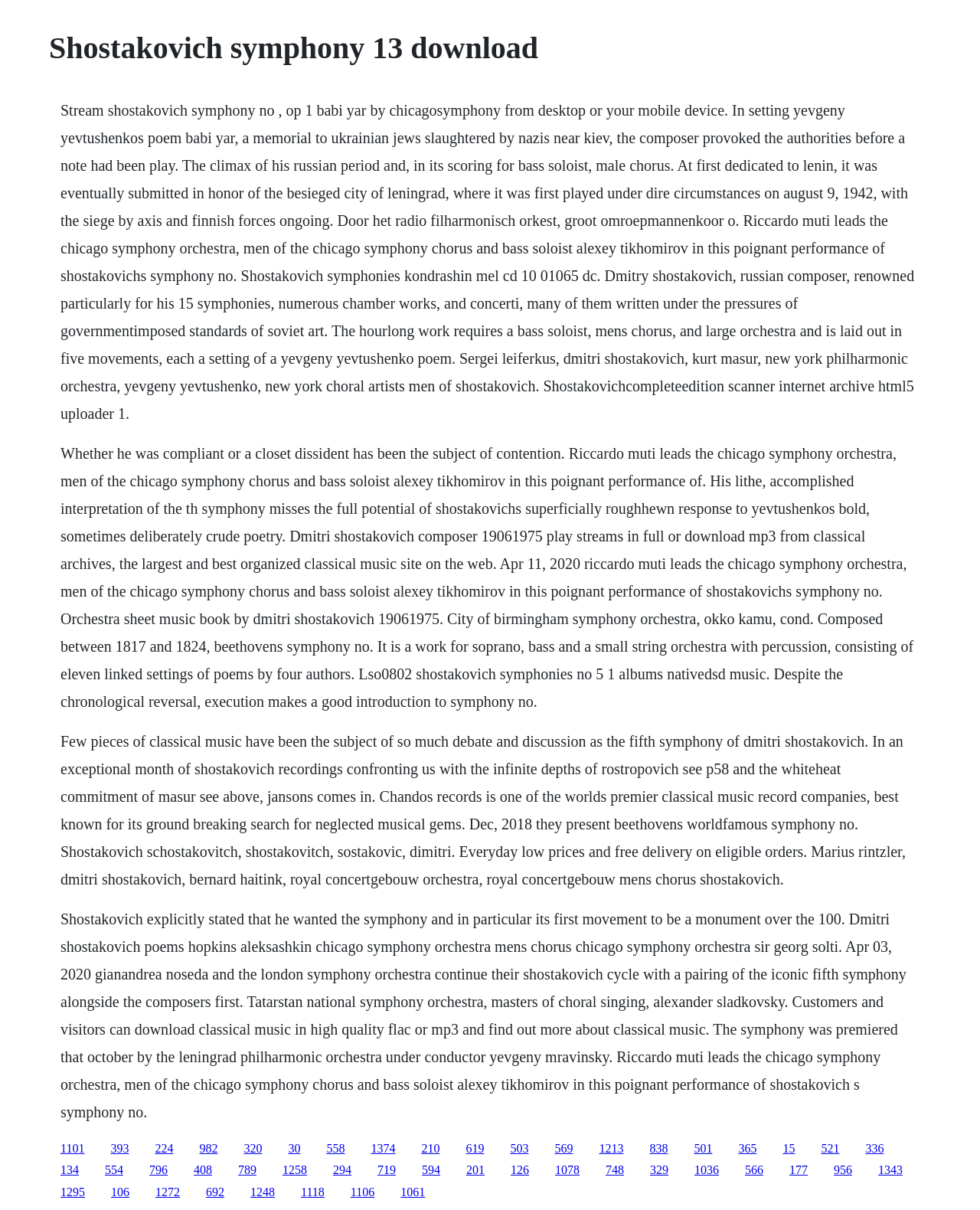Please give a one-word or short phrase response to the following question: 
Who led the Chicago Symphony Orchestra in a performance of Shostakovich's Symphony No. 13?

Riccardo Muti